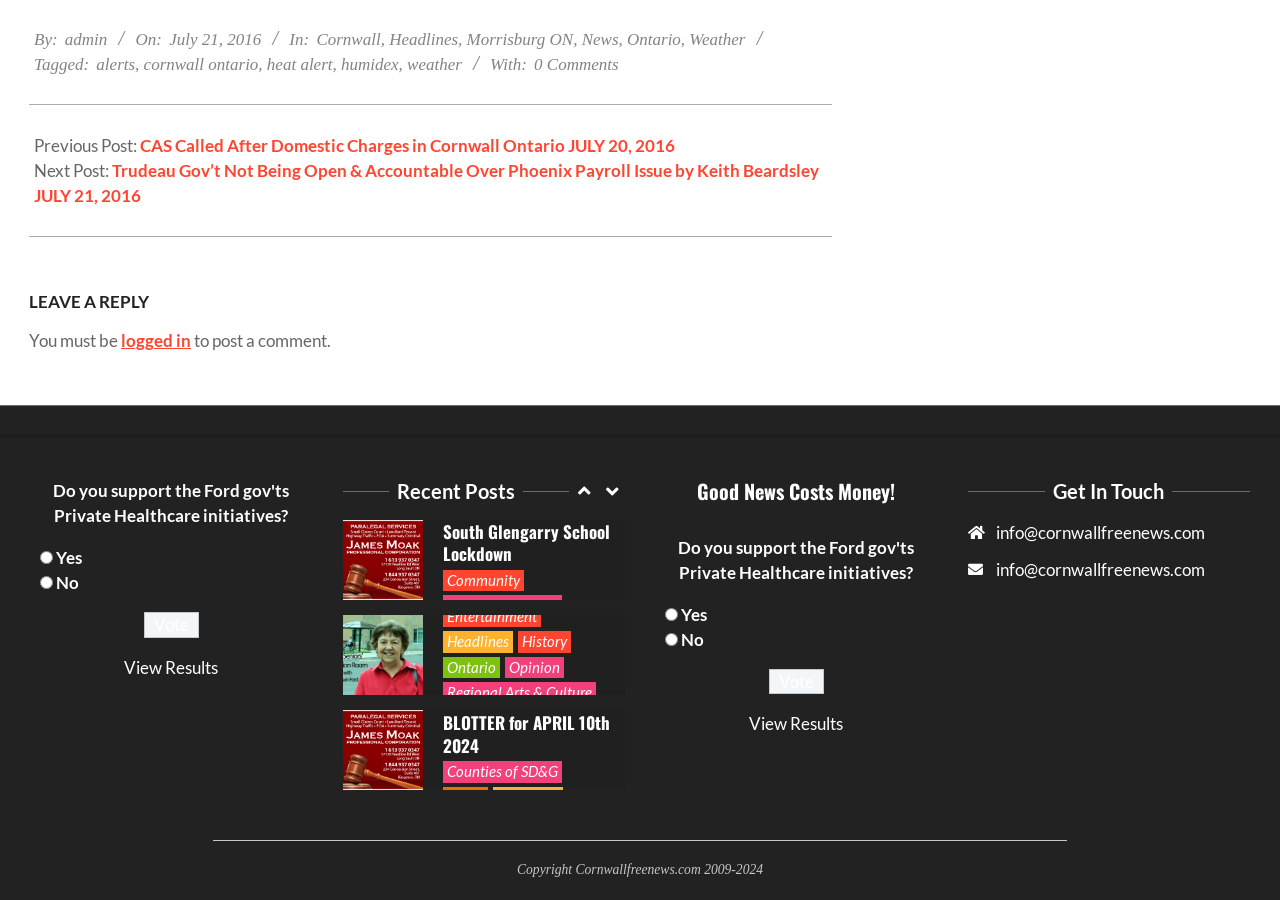Find the bounding box of the UI element described as follows: "Health & Wellness".

[0.346, 0.609, 0.44, 0.632]